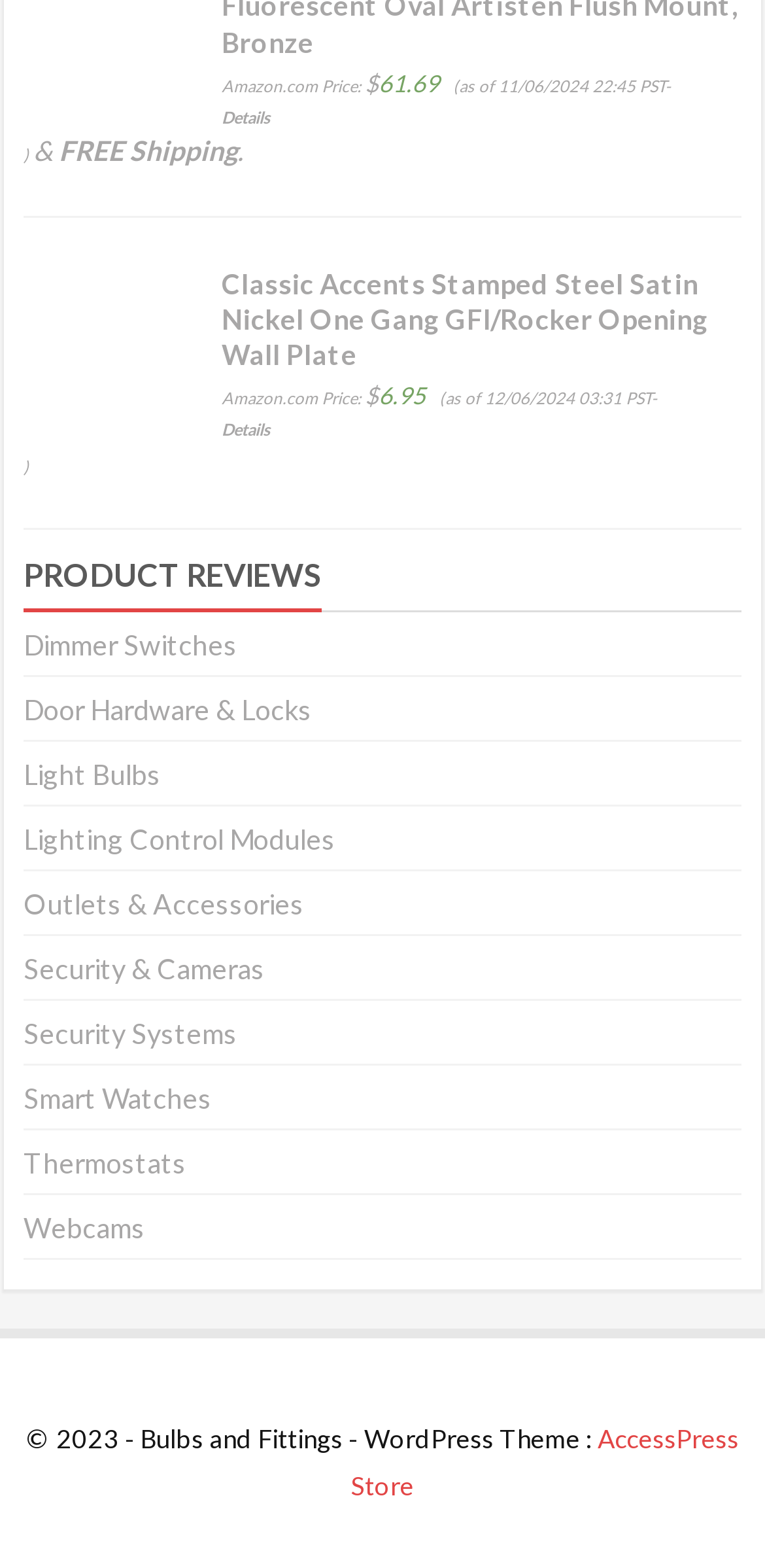What is the price of the first product?
From the image, respond with a single word or phrase.

$61.69